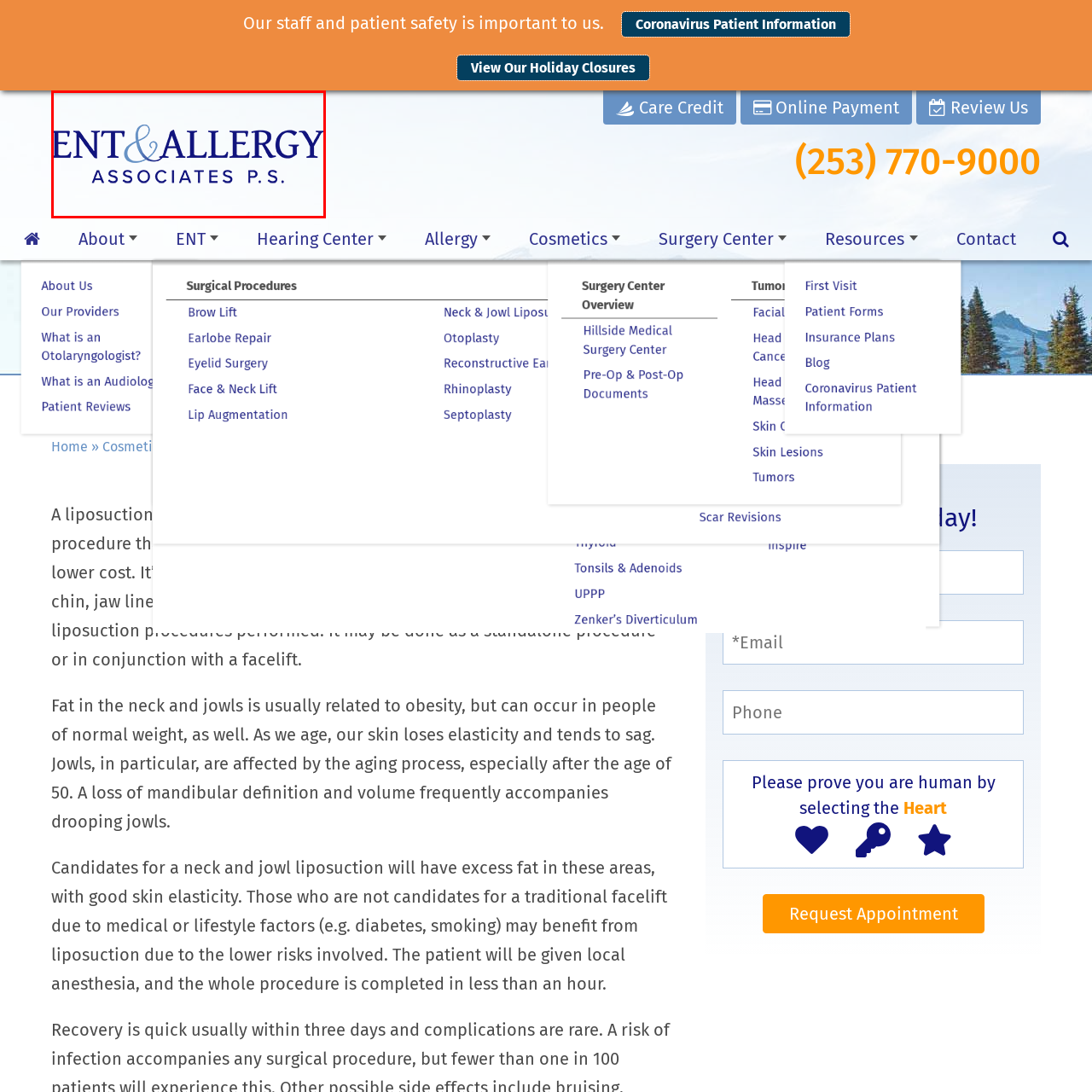Carefully inspect the area of the image highlighted by the red box and deliver a detailed response to the question below, based on your observations: What type of medical services does the organization provide?

The logo and branding of the organization clearly convey that they specialize in providing medical services related to ear, nose, throat, and allergy-related healthcare, indicating their area of expertise.